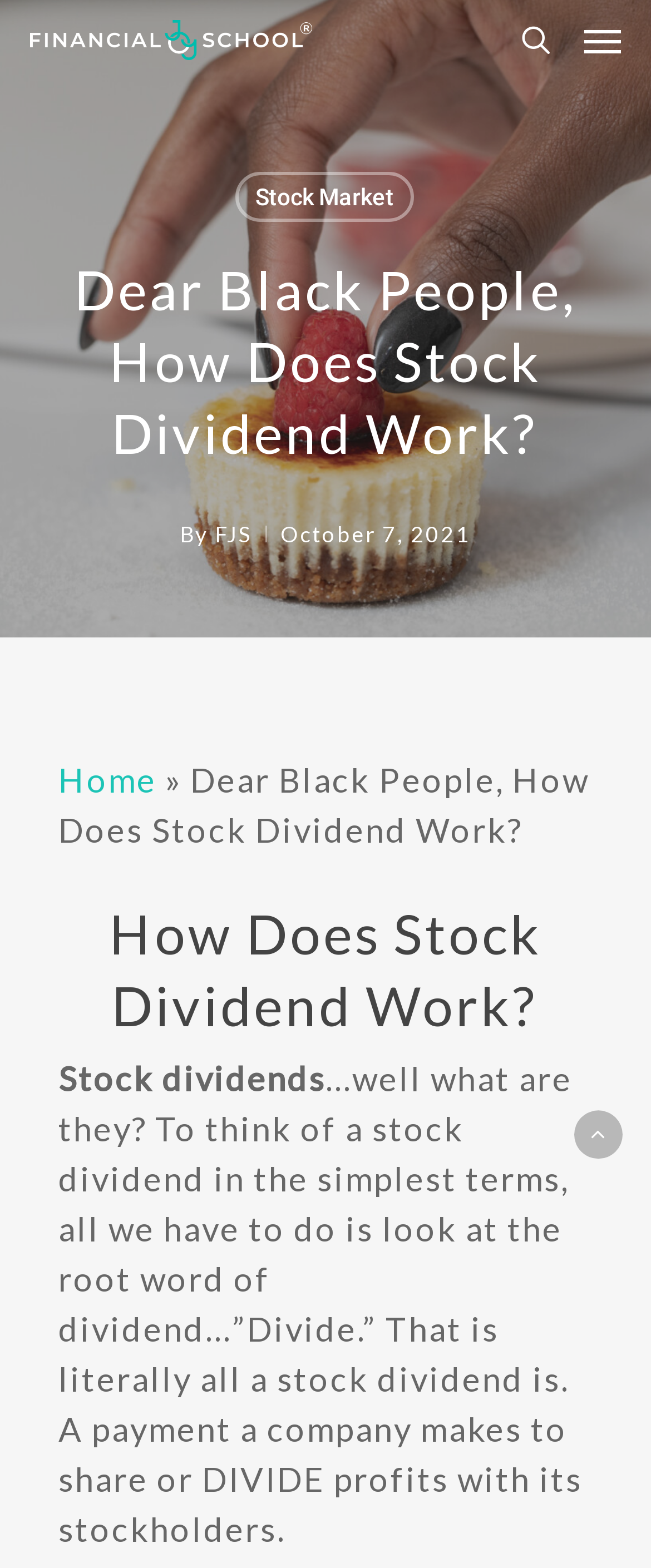From the element description Stock Market, predict the bounding box coordinates of the UI element. The coordinates must be specified in the format (top-left x, top-left y, bottom-right x, bottom-right y) and should be within the 0 to 1 range.

[0.362, 0.11, 0.636, 0.142]